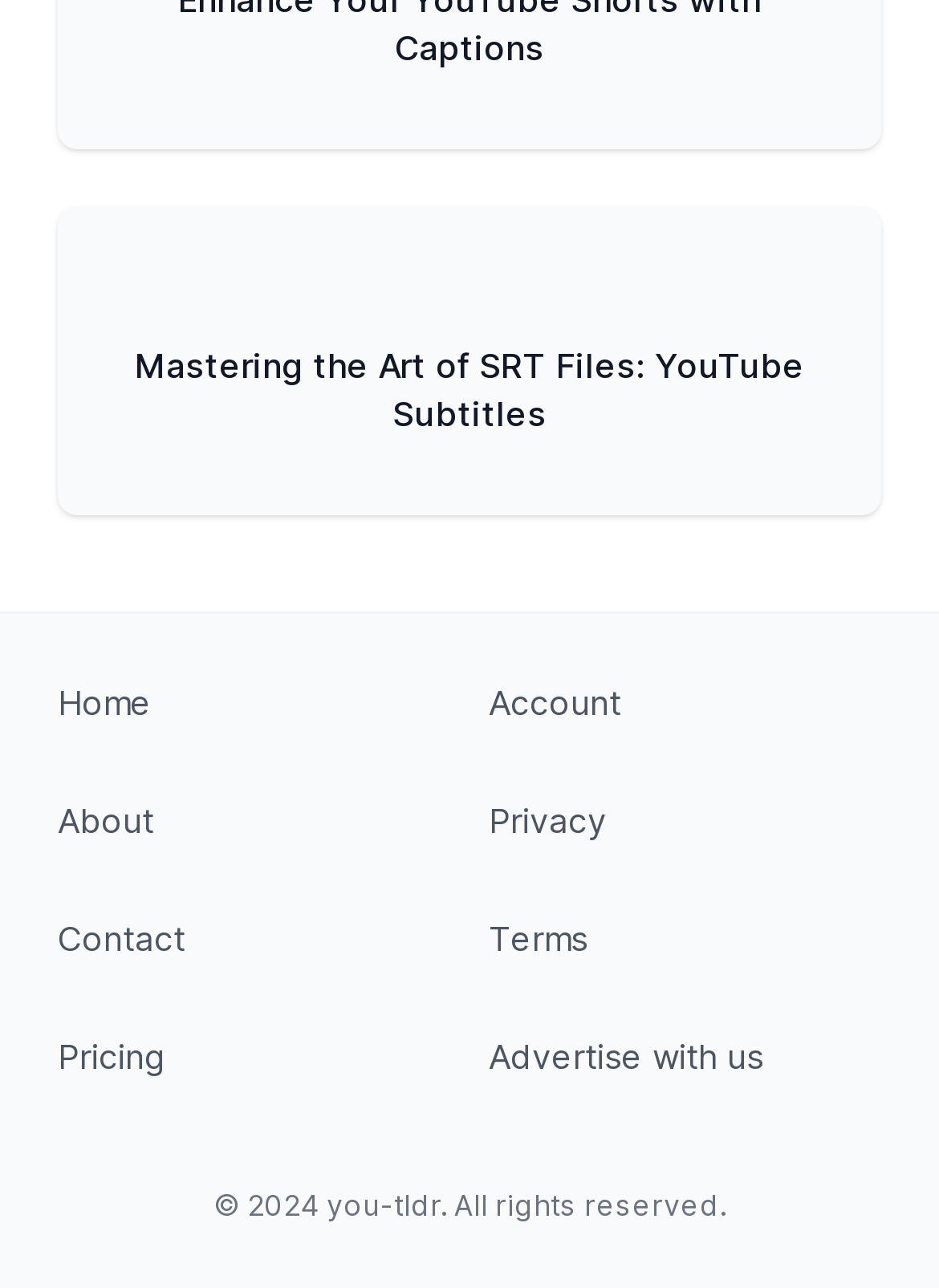Show the bounding box coordinates of the region that should be clicked to follow the instruction: "view Pricing page."

[0.062, 0.804, 0.177, 0.836]